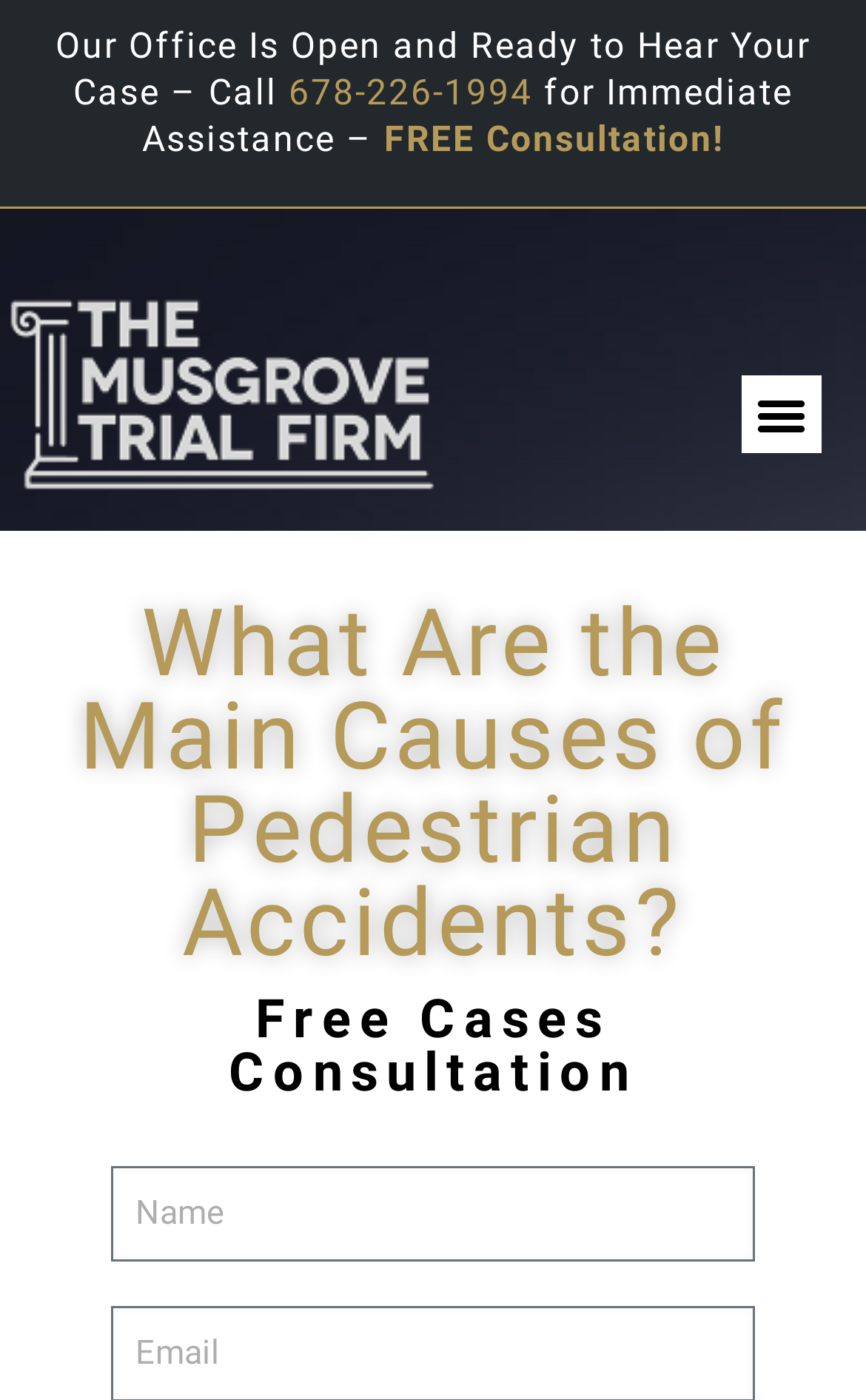Identify and provide the title of the webpage.

What Are the Main Causes of Pedestrian Accidents?